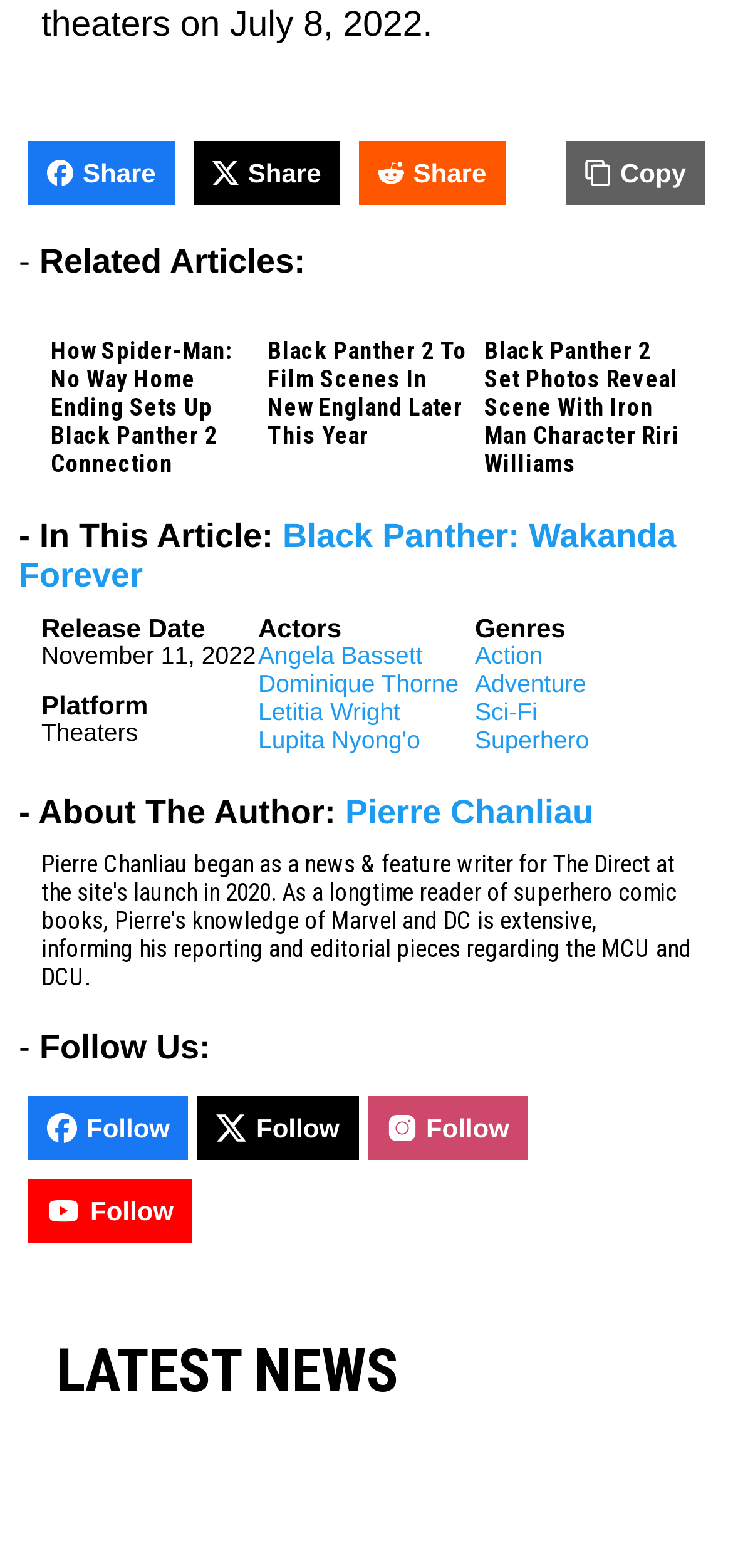Who is the author of the article?
Based on the screenshot, answer the question with a single word or phrase.

Pierre Chanliau